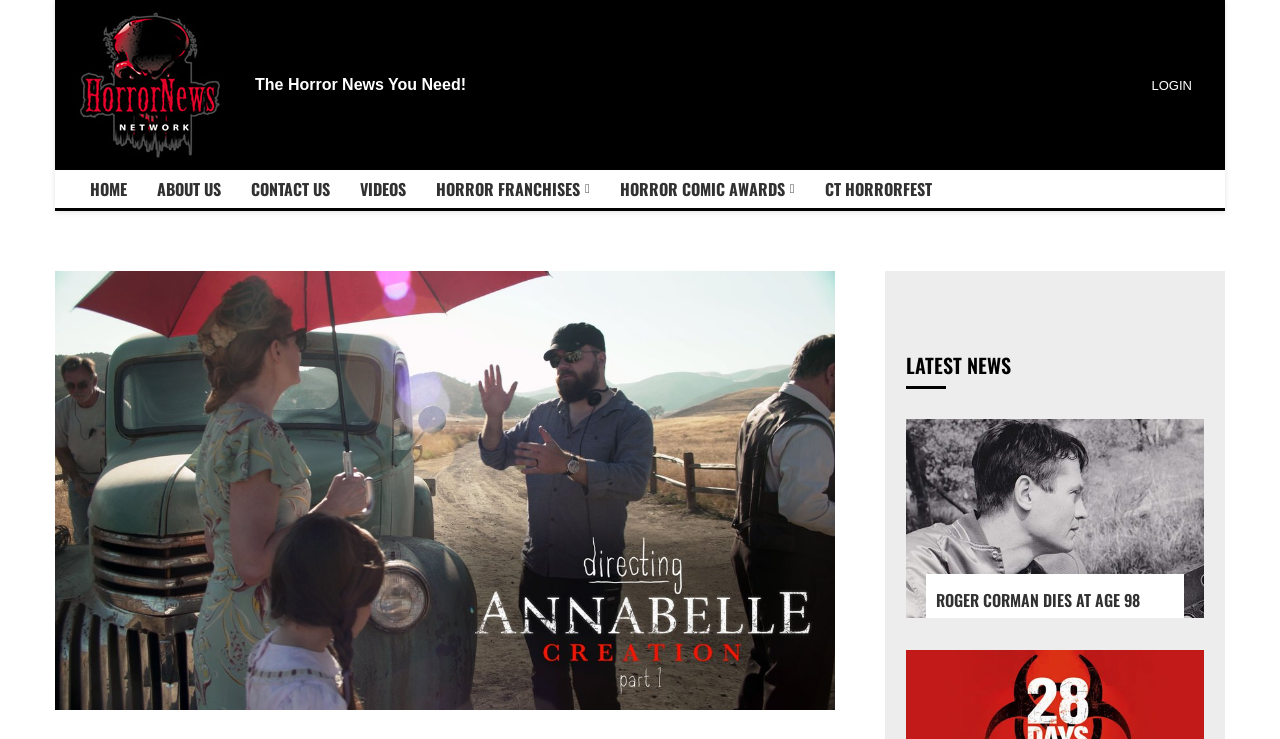Show me the bounding box coordinates of the clickable region to achieve the task as per the instruction: "read about us".

[0.111, 0.23, 0.184, 0.281]